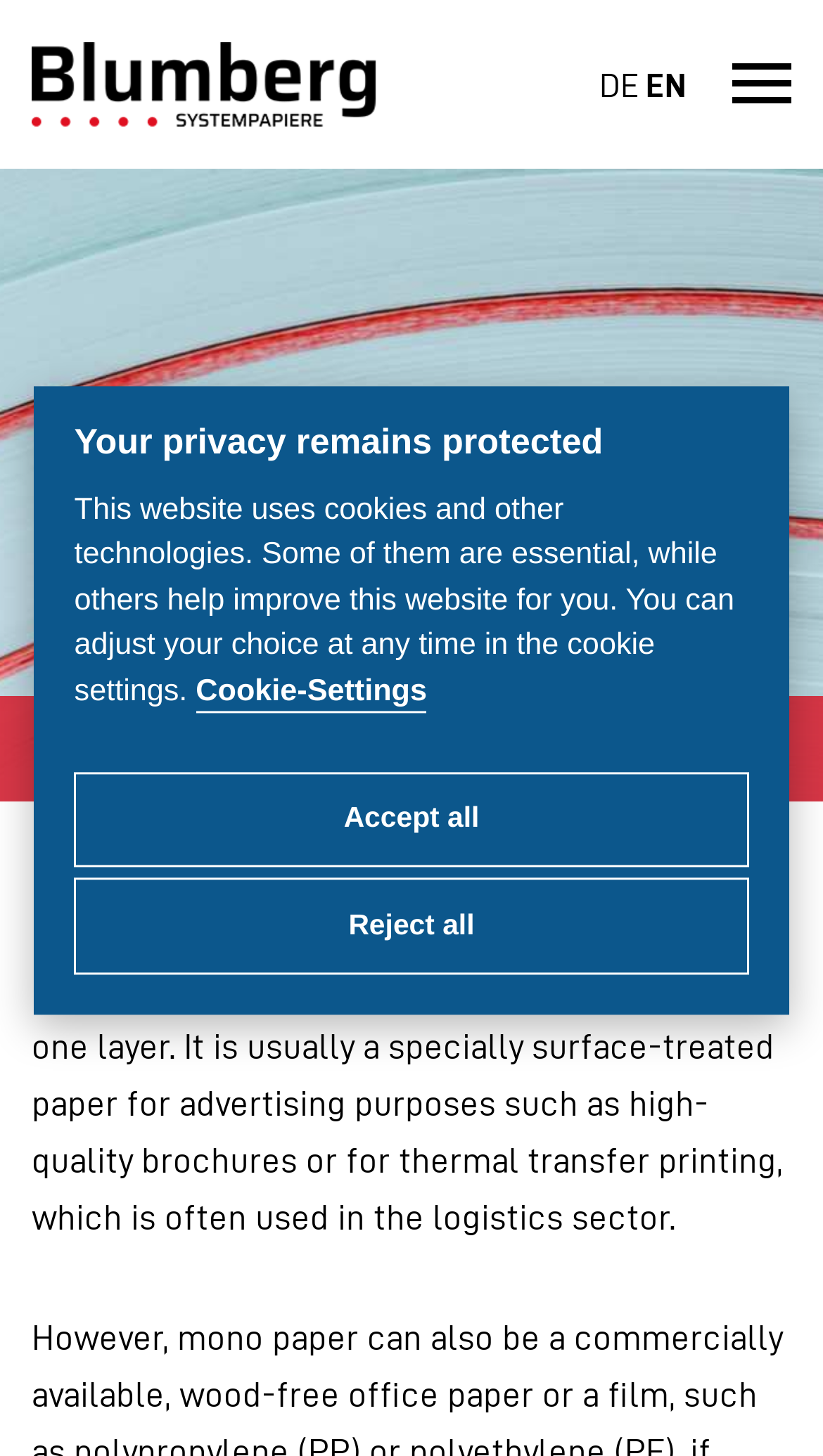Reply to the question with a single word or phrase:
What is the main topic of the webpage content?

Mono paper